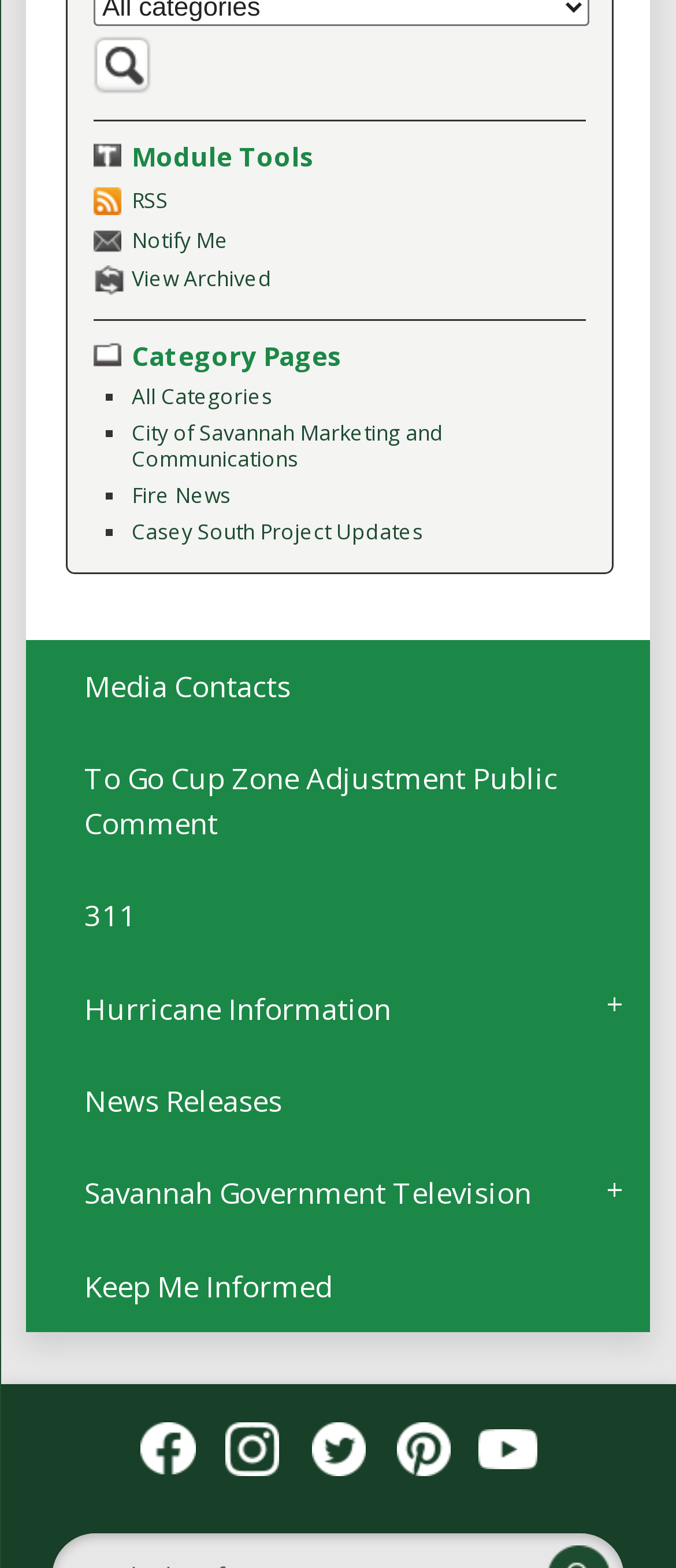Could you indicate the bounding box coordinates of the region to click in order to complete this instruction: "View archived news".

[0.138, 0.167, 0.867, 0.189]